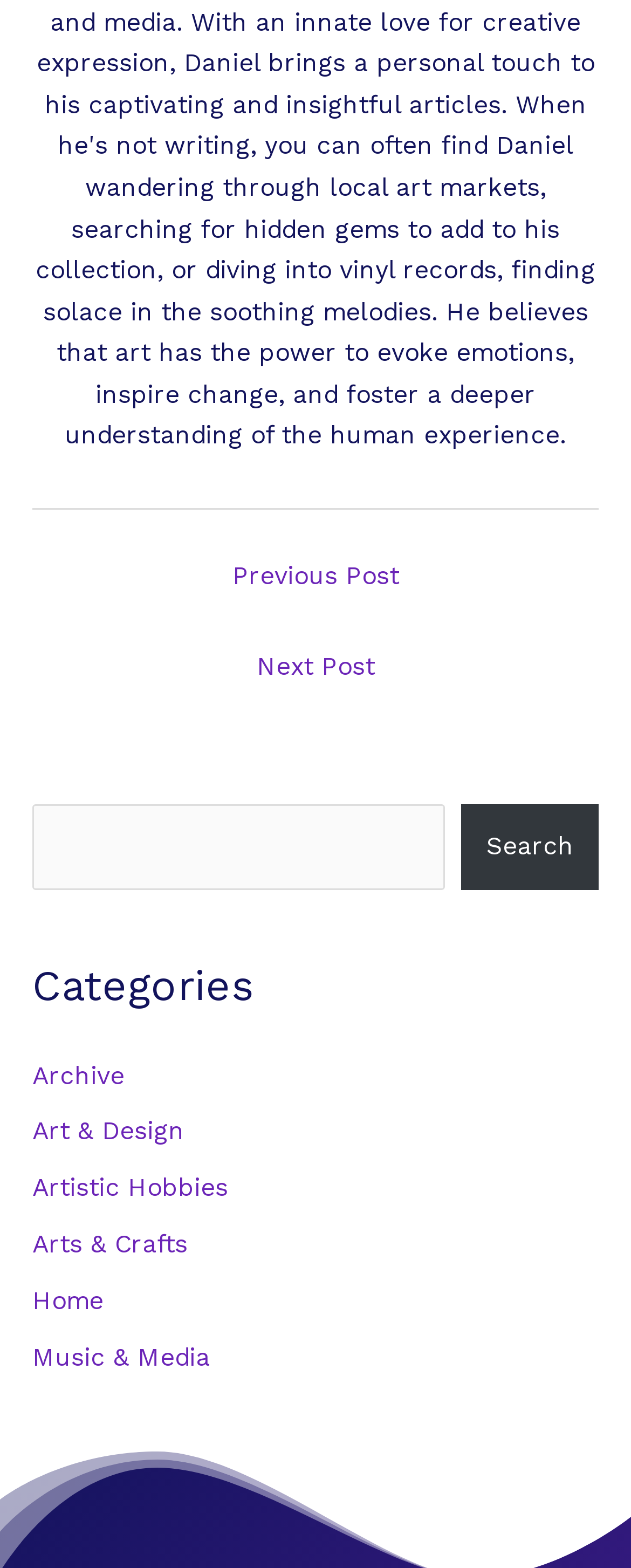What is the purpose of the search box?
Please provide a detailed answer to the question.

The search box is located in the complementary section with a static text 'Search' and a button 'Search'. This suggests that the search box is used to search for content on the website.